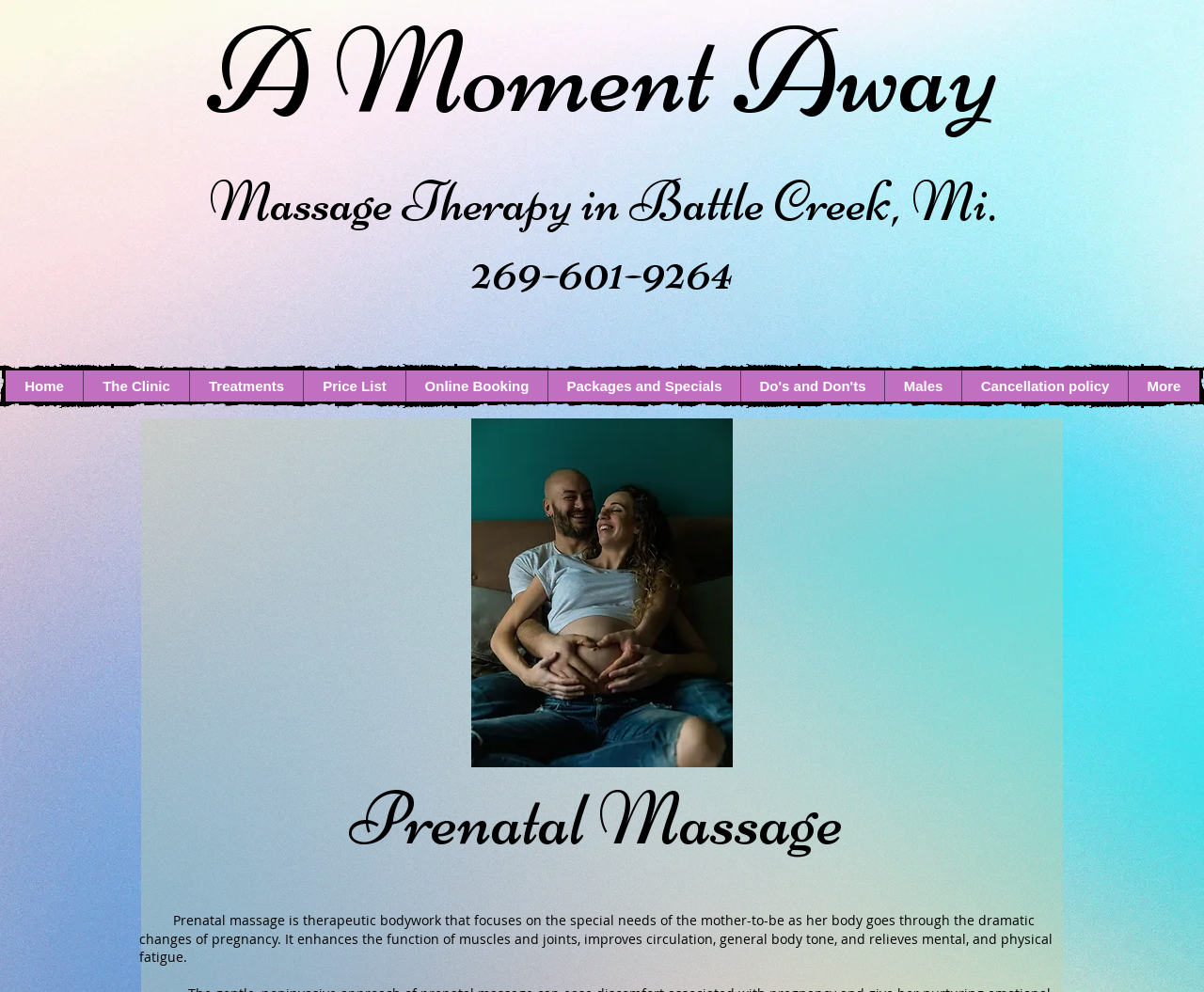Show me the bounding box coordinates of the clickable region to achieve the task as per the instruction: "Book online".

[0.337, 0.373, 0.455, 0.405]